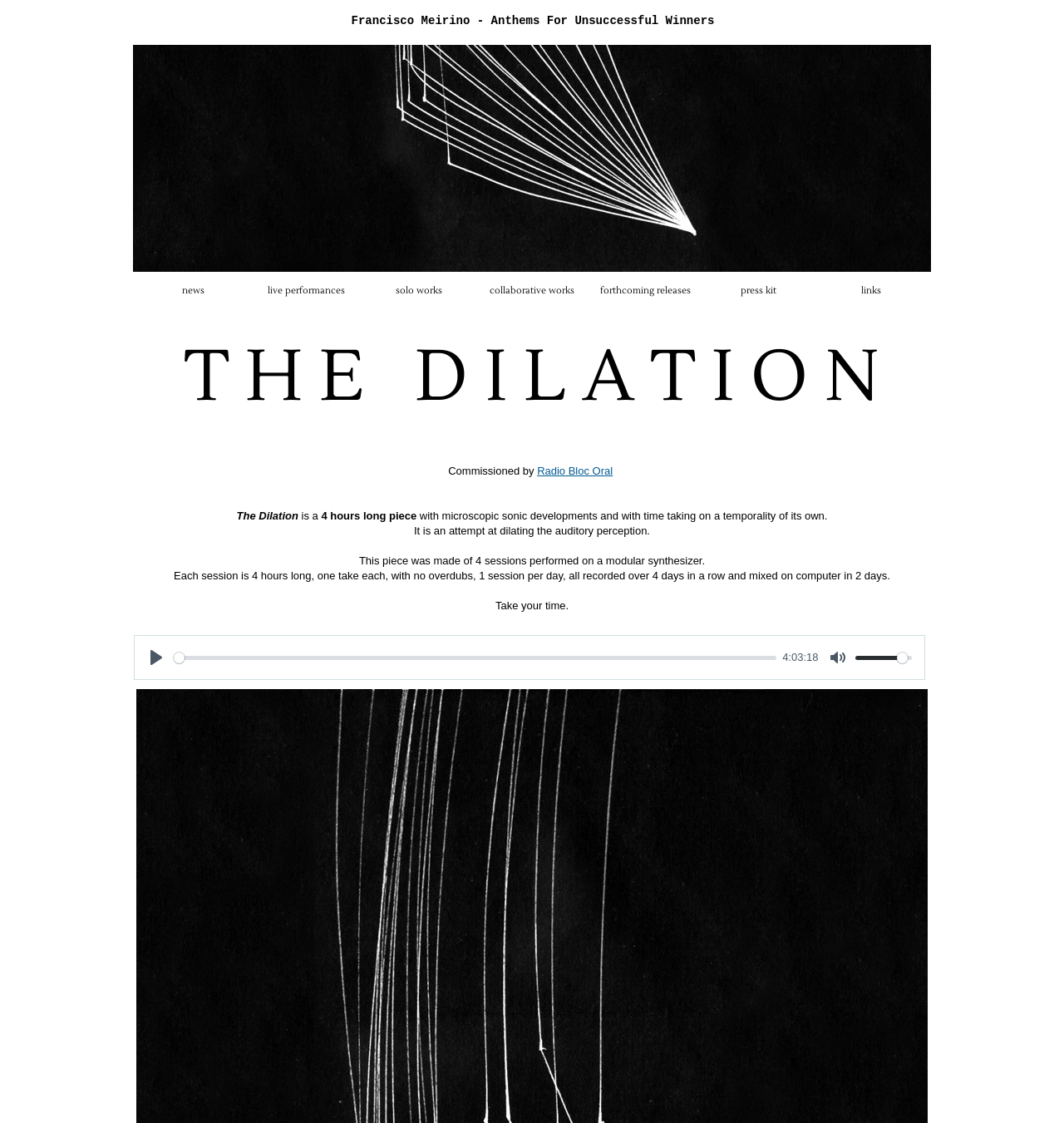Please answer the following question using a single word or phrase: 
What is the purpose of the music piece?

Dilating auditory perception